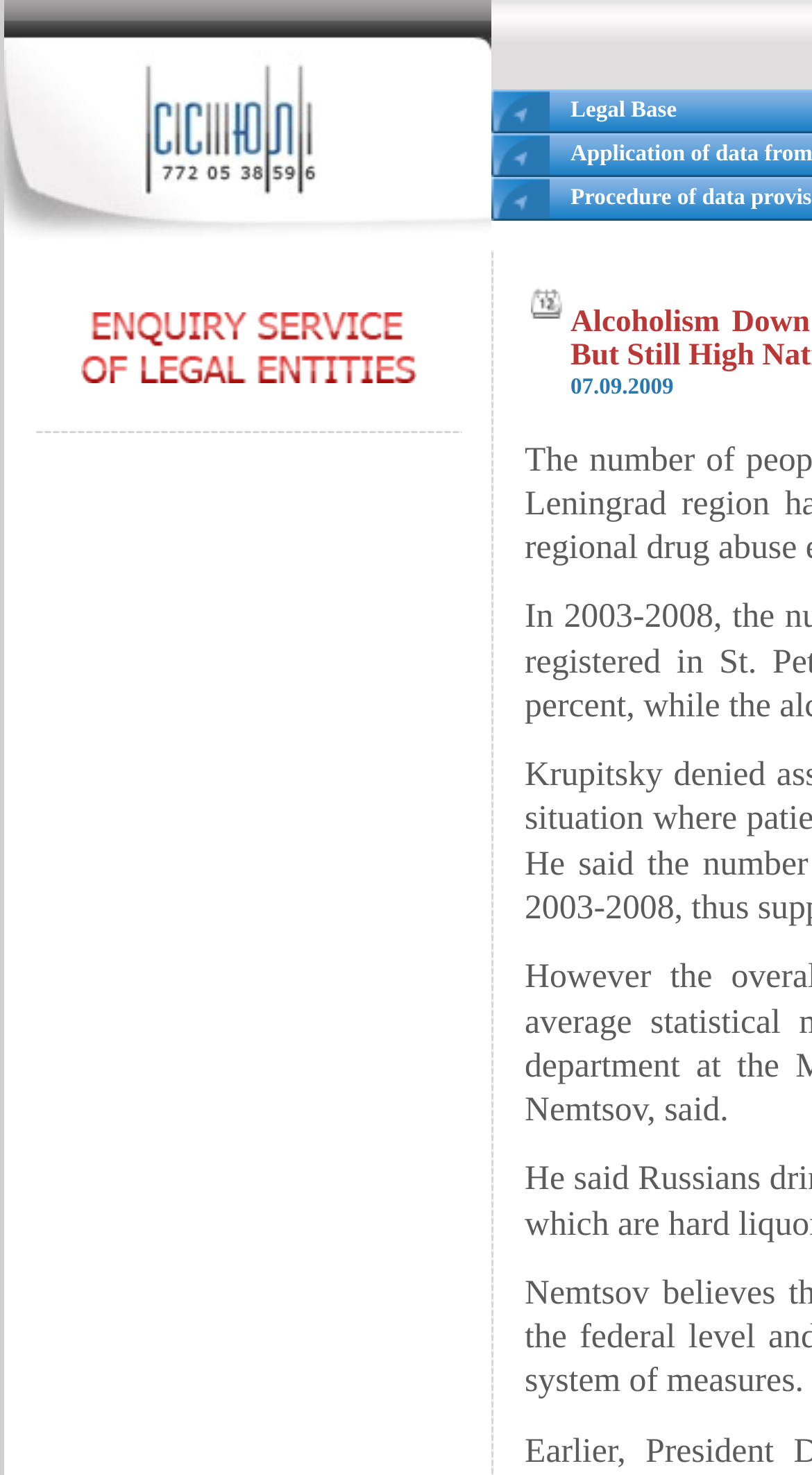What is the text on the top-left link?
Answer with a single word or phrase by referring to the visual content.

Enquiry Service of Legal Entities